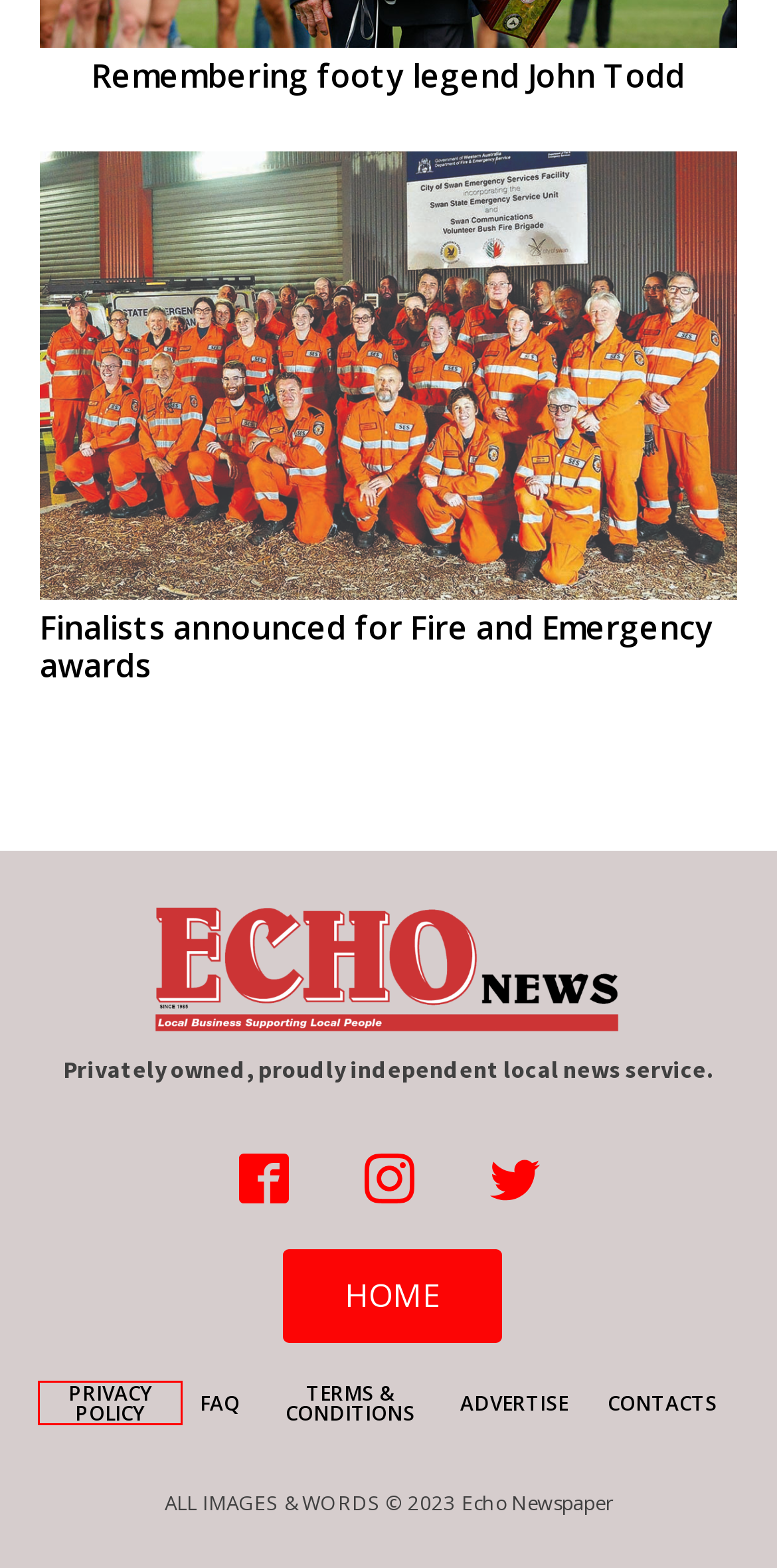Review the webpage screenshot and focus on the UI element within the red bounding box. Select the best-matching webpage description for the new webpage that follows after clicking the highlighted element. Here are the candidates:
A. ADVERTISE - Echo Newspaper
B. Home - Echo Newspaper
C. FAQ - Echo Newspaper
D. Privacy Policy - Echo Newspaper
E. TERMS & CONDITIONS - Echo Newspaper
F. CONTACTS - Echo Newspaper
G. Finalists announced for Fire and Emergency awards - Echo Newspaper
H. Bartholomew's bureaucracy battle - Echo Newspaper

D